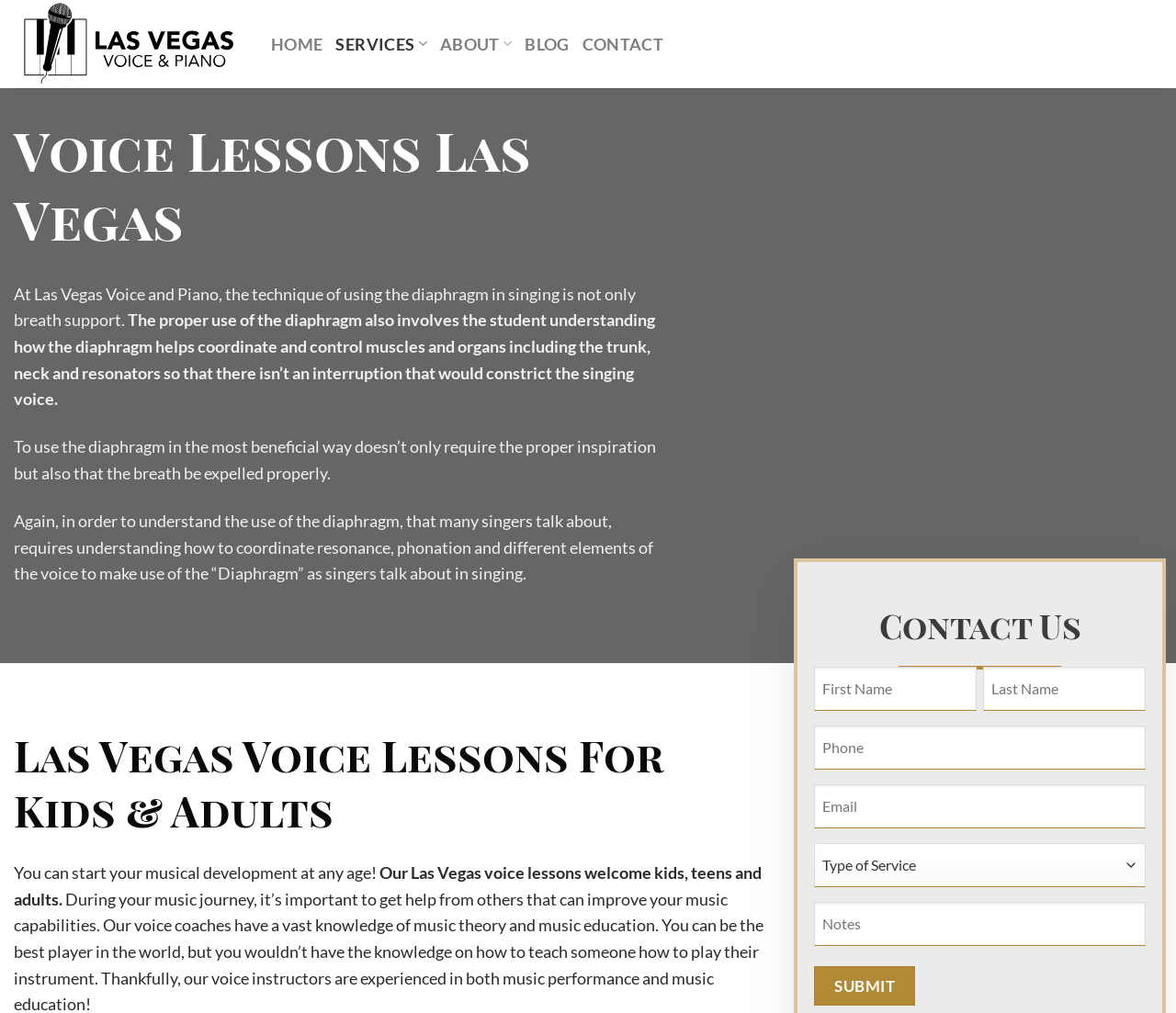What is the name of the voice and piano lessons provider?
Please give a detailed answer to the question using the information shown in the image.

I determined the answer by looking at the image and link with the text 'Las Vegas Piano and Voice Lessons' at the top of the webpage, which suggests that it is the name of the provider.